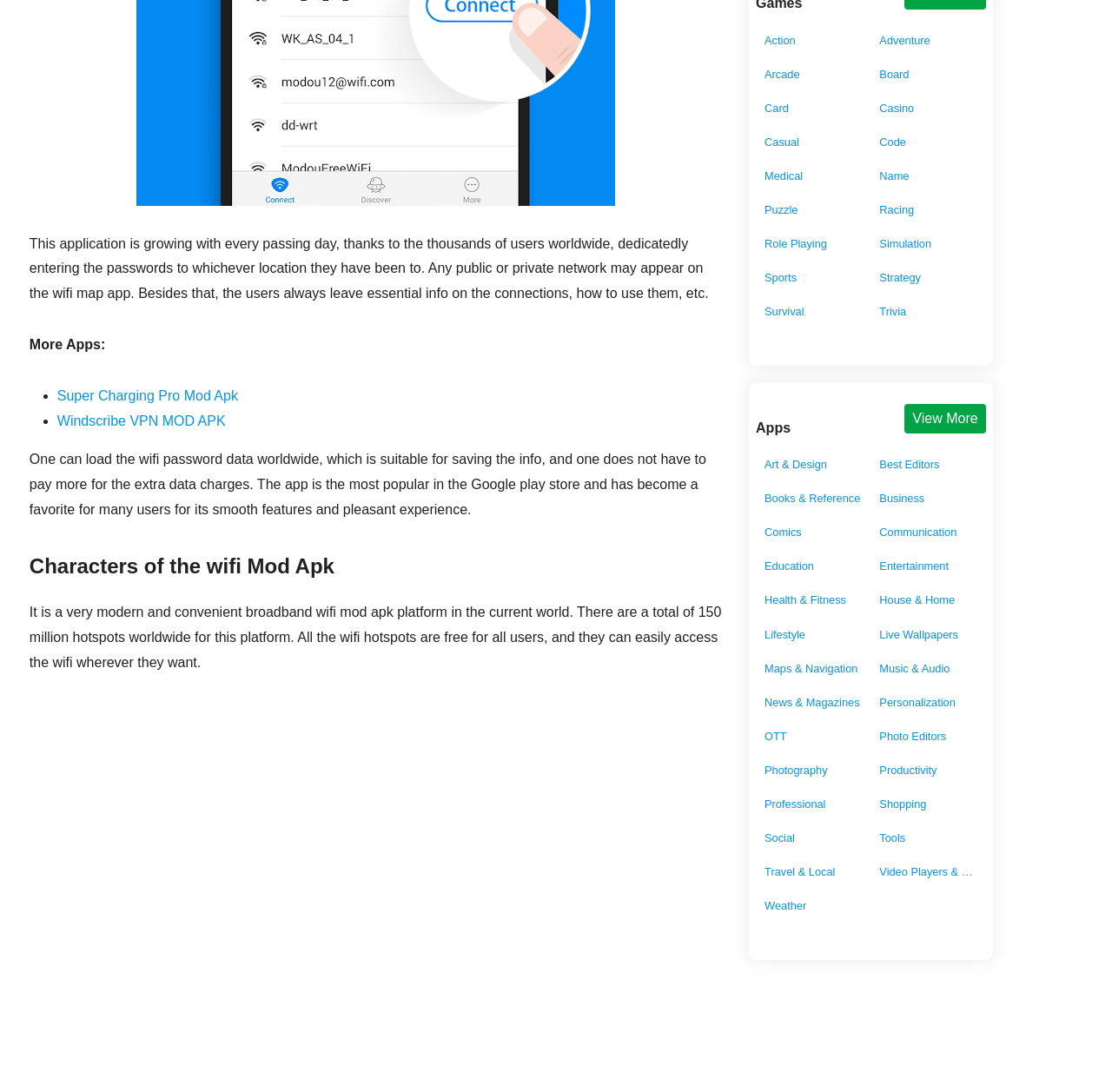Show the bounding box coordinates of the element that should be clicked to complete the task: "Go to home page".

None